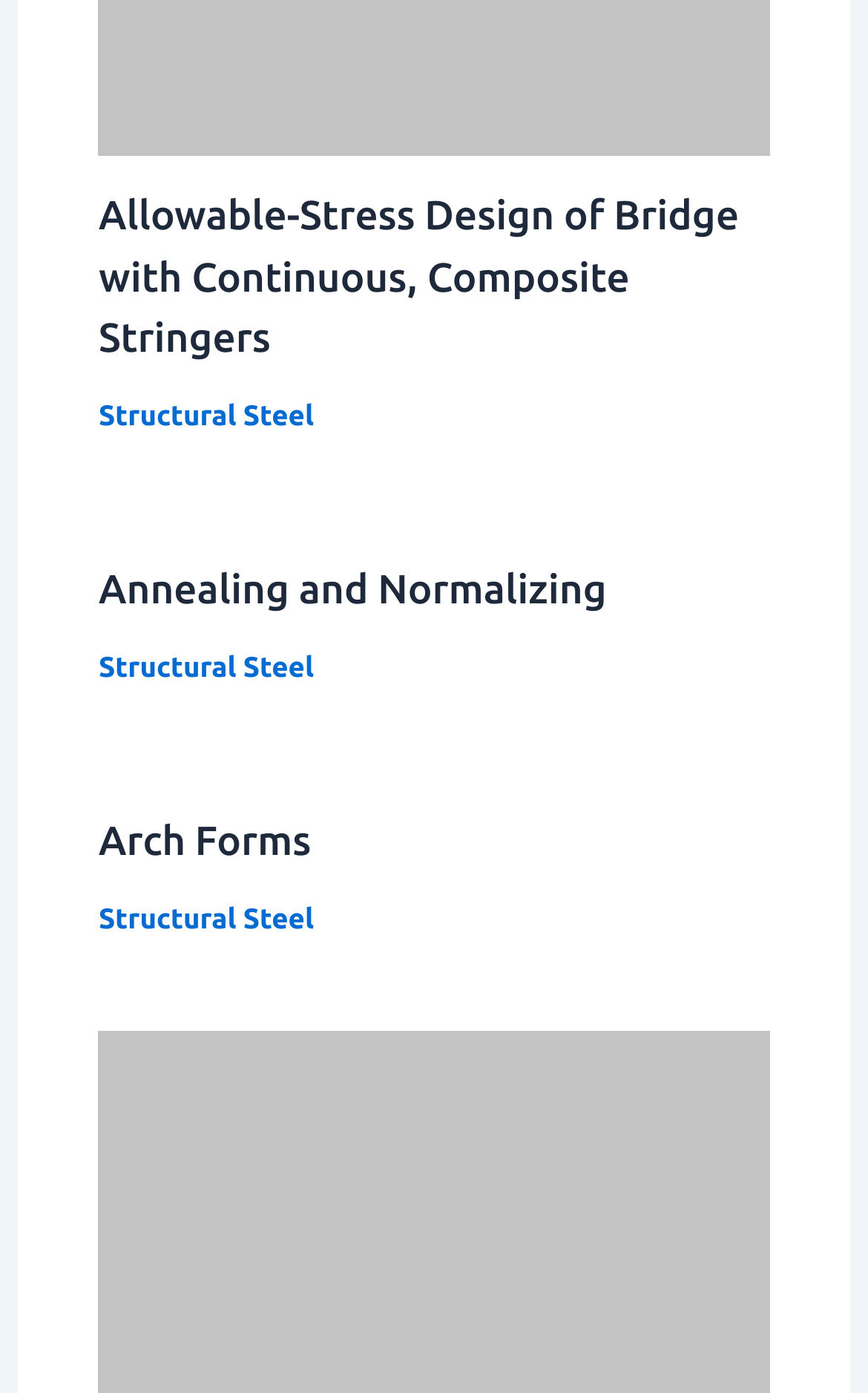Bounding box coordinates are specified in the format (top-left x, top-left y, bottom-right x, bottom-right y). All values are floating point numbers bounded between 0 and 1. Please provide the bounding box coordinate of the region this sentence describes: Structural Steel

[0.114, 0.469, 0.362, 0.491]